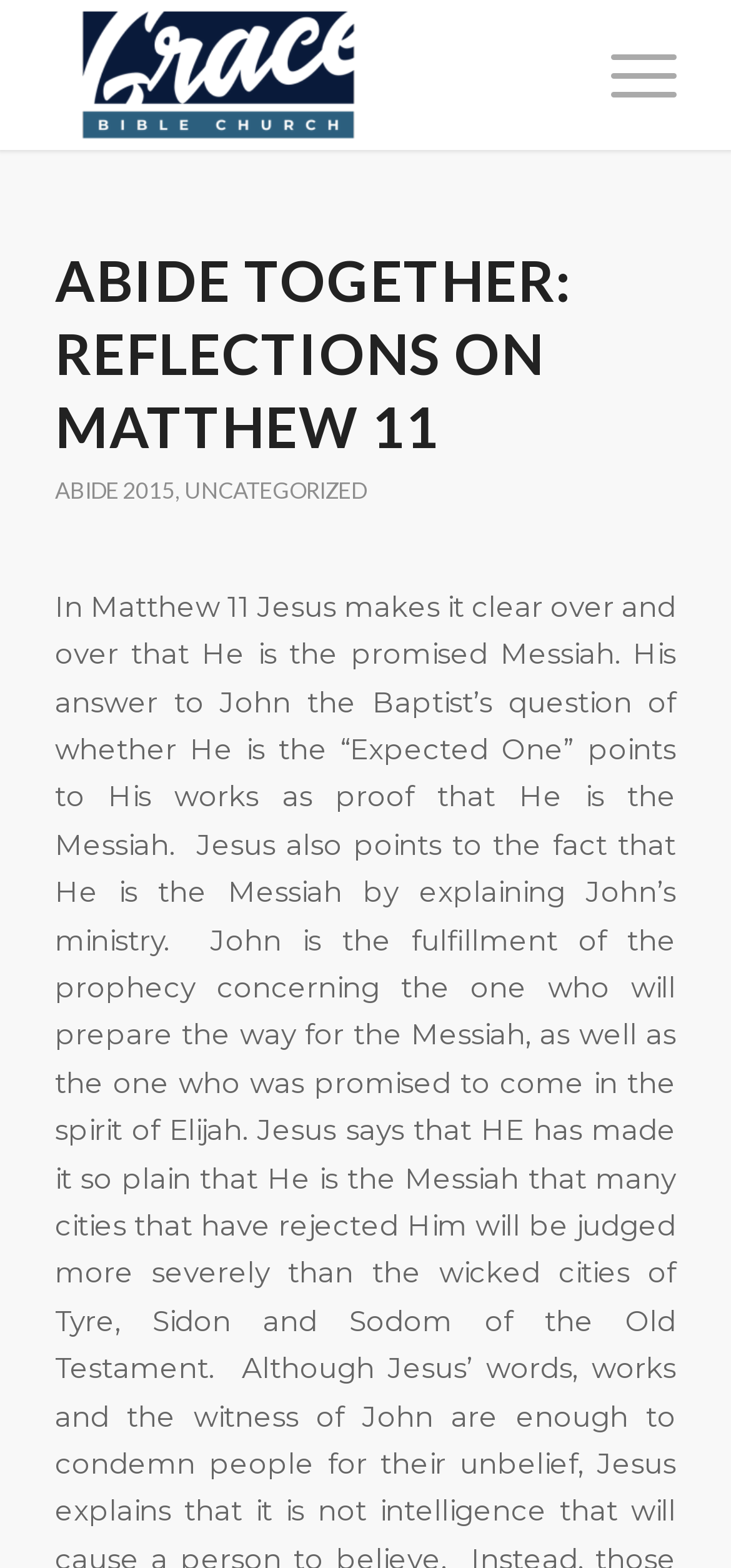Given the element description, predict the bounding box coordinates in the format (top-left x, top-left y, bottom-right x, bottom-right y), using floating point numbers between 0 and 1: Uncategorized

[0.252, 0.303, 0.501, 0.321]